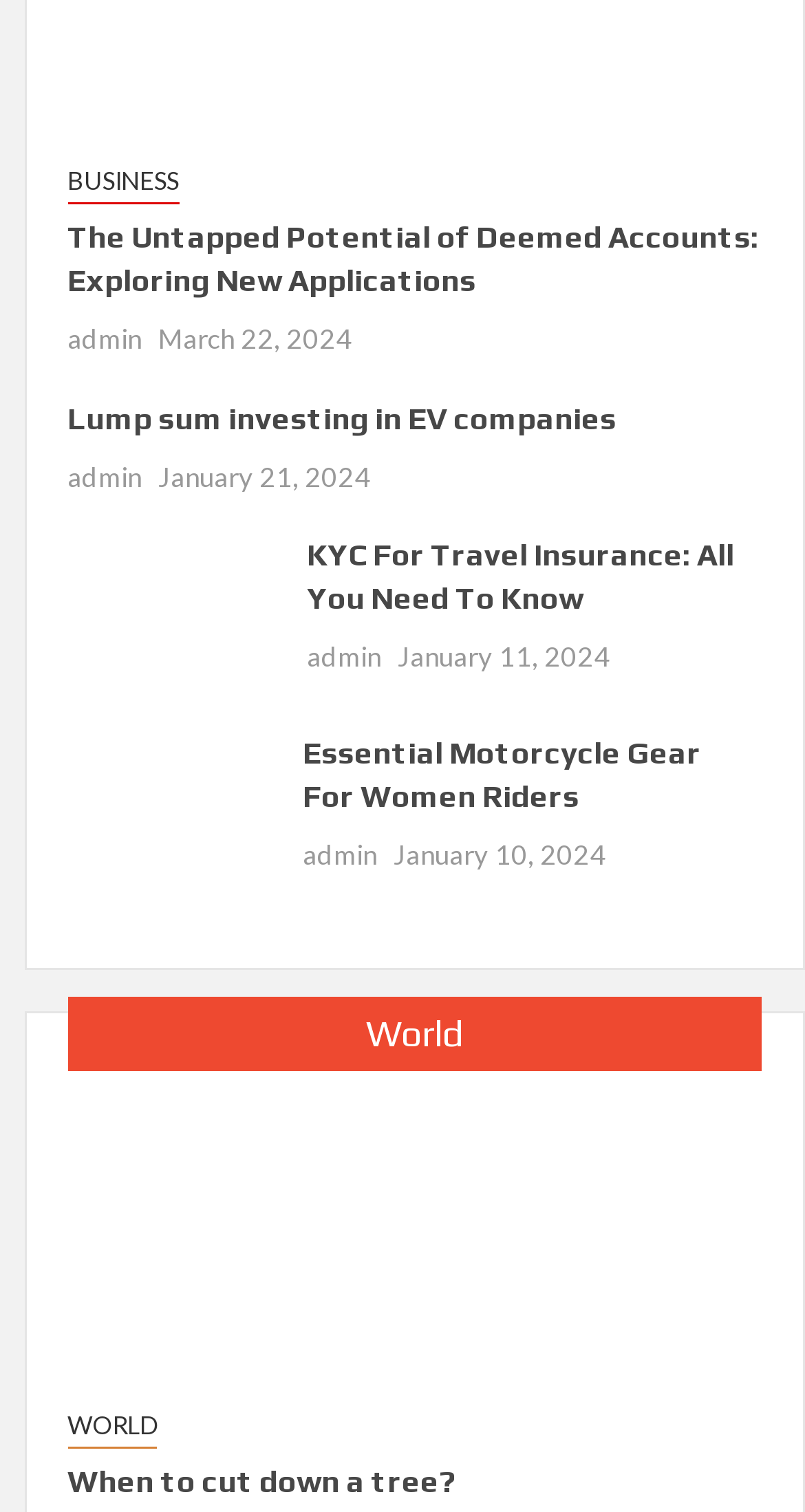Please identify the bounding box coordinates of the element I need to click to follow this instruction: "Learn about Travel Insurance".

[0.084, 0.359, 0.343, 0.449]